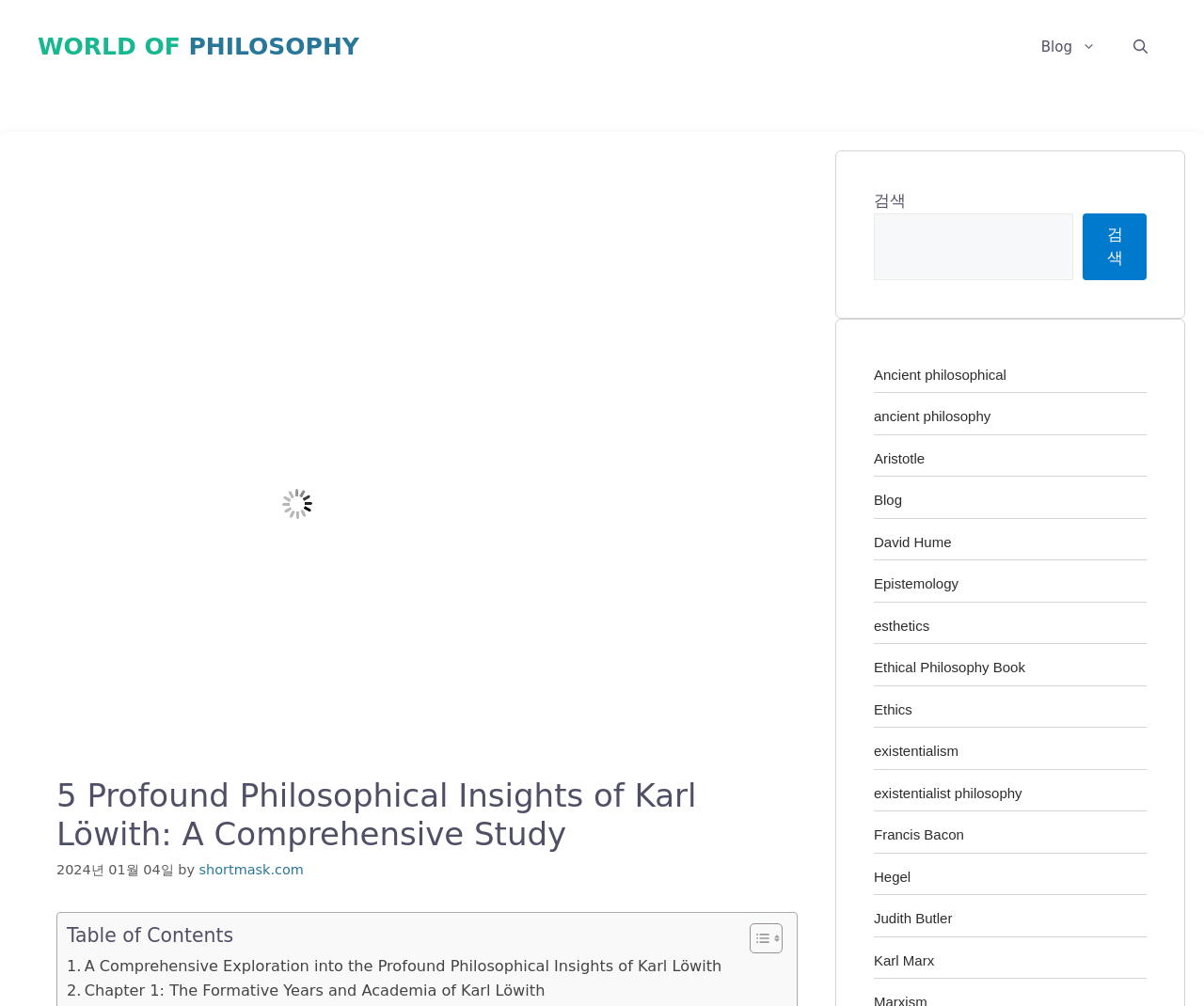Please locate the clickable area by providing the bounding box coordinates to follow this instruction: "Read the '5 Profound Philosophical Insights of Karl Löwith: A Comprehensive Study' article".

[0.047, 0.772, 0.662, 0.848]